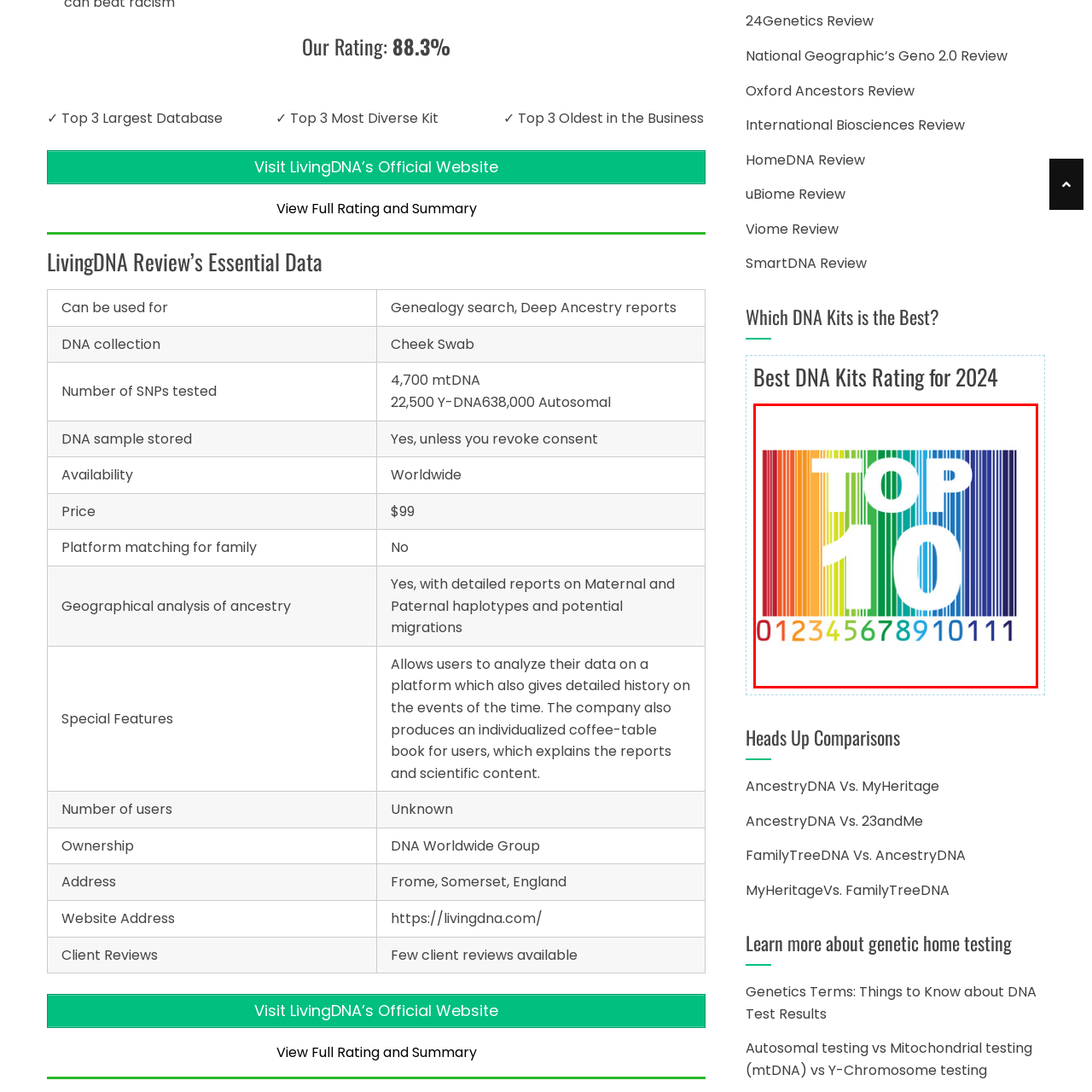Describe in detail the visual content enclosed by the red bounding box.

The image features a vibrant barcode design with a colorful gradient that transitions through the colors of the rainbow. Prominently displayed in the center is the bold text "TOP 10," indicating a ranking or list. Below the text, a sequence of numbers from 0 to 11 is presented, suggesting a representation of data or categories. This graphic is likely associated with a "Best DNA Kits Rating for 2024," highlighting the top-rated DNA testing kits, as referenced in the accompanying content. The lively colors and clear typography serve to attract attention and convey a sense of importance regarding the rankings showcased.